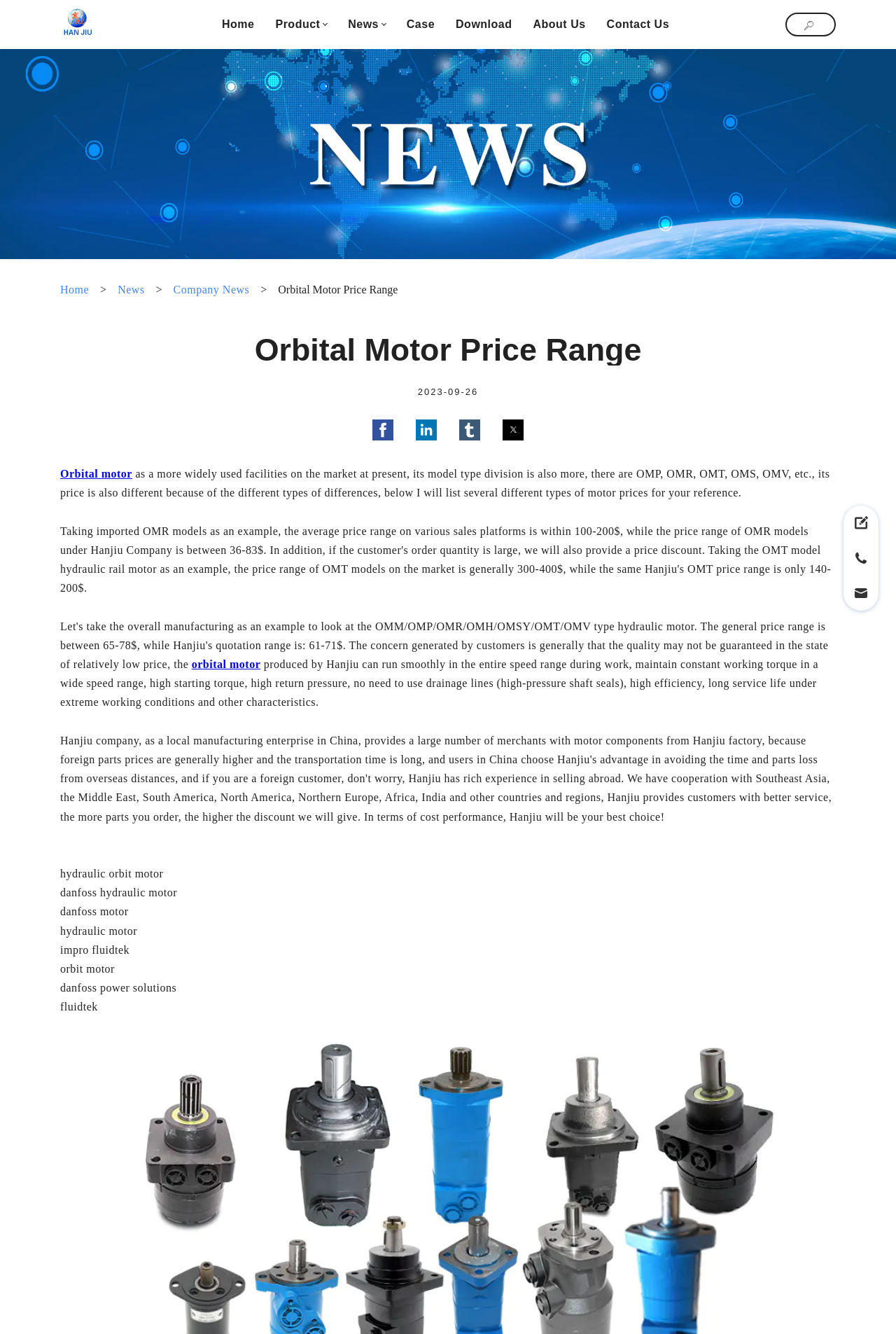What is the topic of the news article mentioned on the webpage?
Answer with a single word or phrase, using the screenshot for reference.

Company News